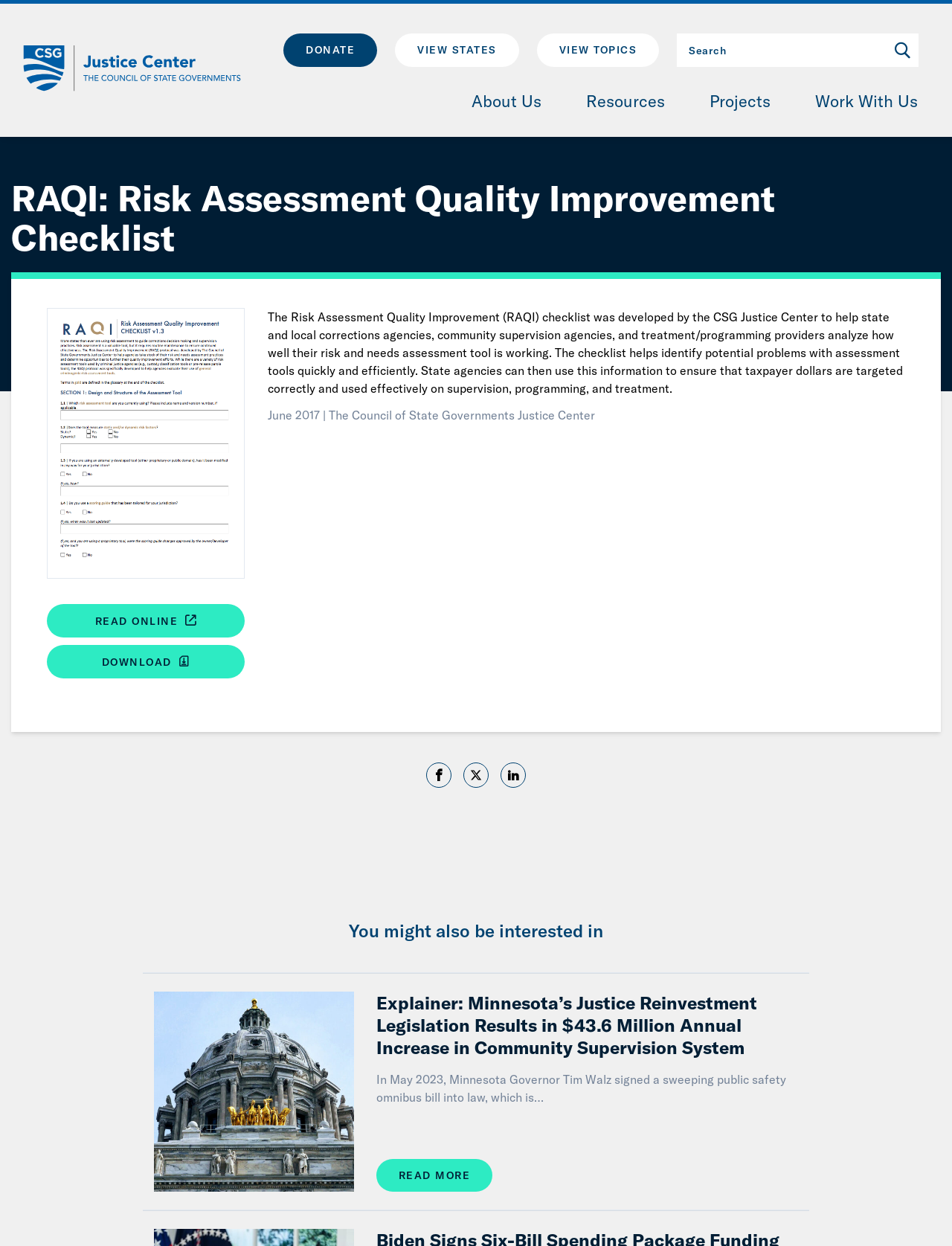Please identify the bounding box coordinates of the clickable element to fulfill the following instruction: "Read the RAQI checklist online". The coordinates should be four float numbers between 0 and 1, i.e., [left, top, right, bottom].

[0.049, 0.485, 0.257, 0.511]